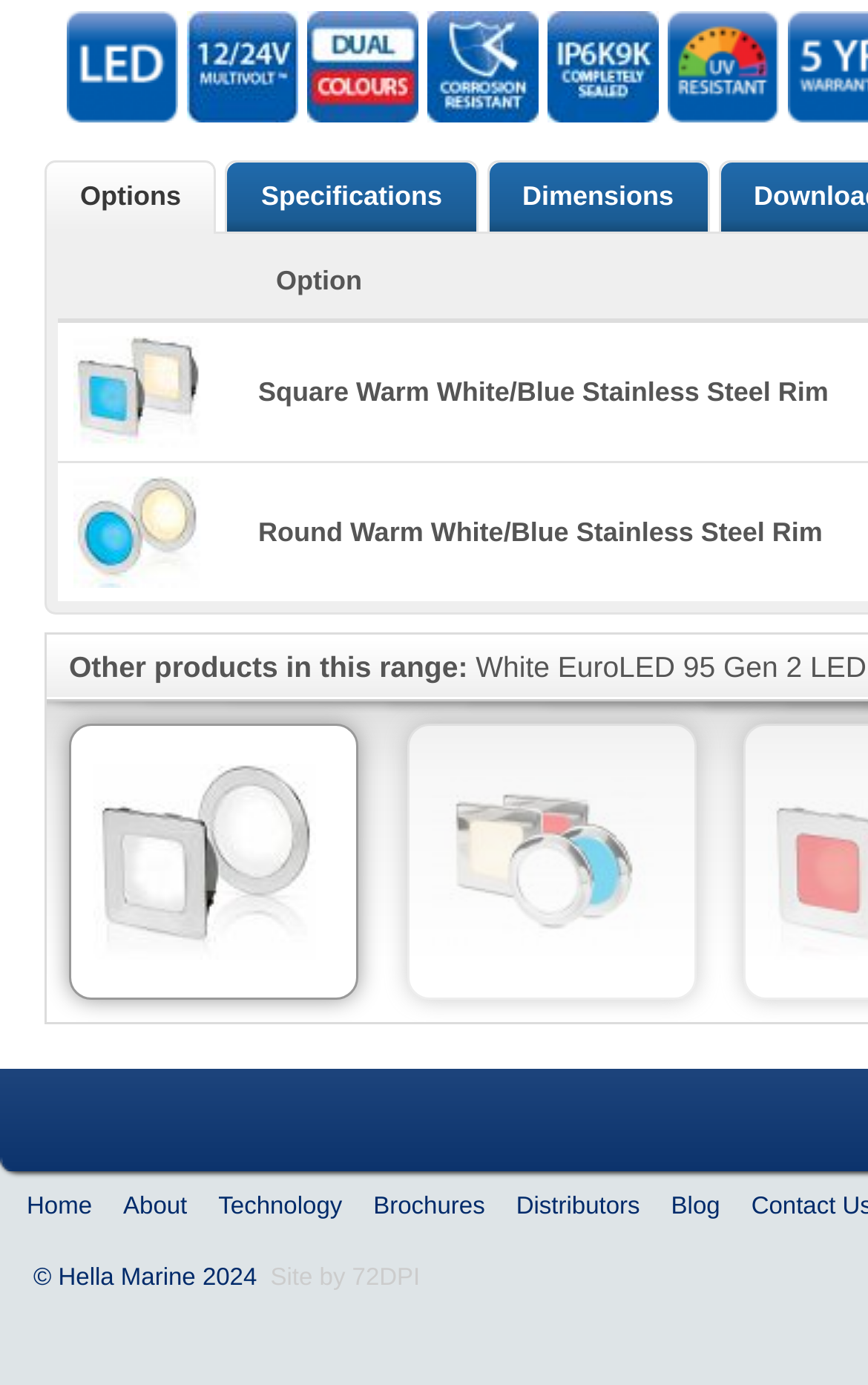What is the theme of the other products linked on the page? Observe the screenshot and provide a one-word or short phrase answer.

LED lighting